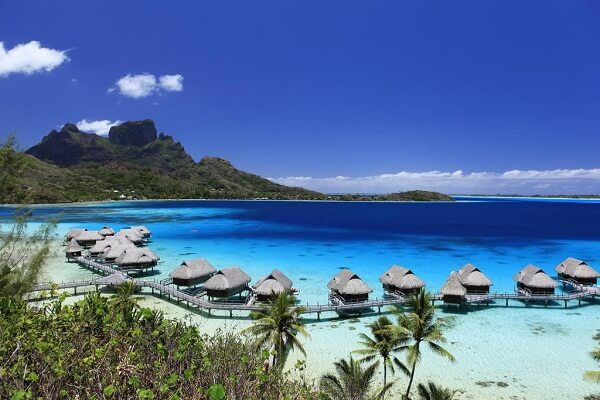Explain the details of the image comprehensively.

This stunning image captures the breathtaking beauty of the Sofitel Bora Bora Private Island, situated in the pristine waters of the Pacific. The scene showcases luxurious overwater bungalows nestled among vibrant turquoise lagoons, surrounded by lush greenery and palm trees. In the background, the majestic peaks of Bora Bora rise dramatically against a clear blue sky, enhancing the tranquility of this tropical paradise. This idyllic destination is renowned for its luxurious accommodations and serene atmosphere, making it a perfect getaway for those seeking relaxation, adventure, or a romantic escape.